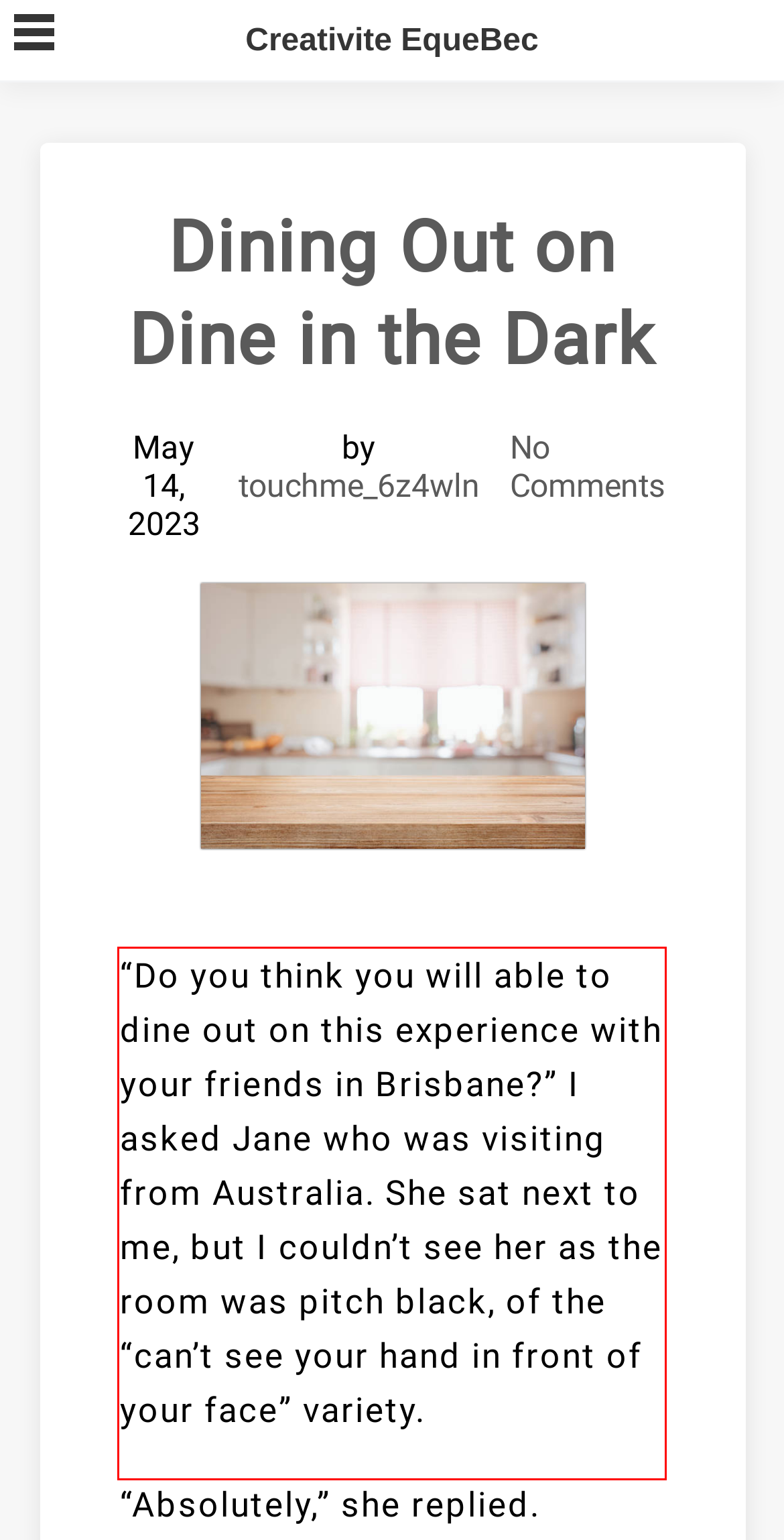Please perform OCR on the UI element surrounded by the red bounding box in the given webpage screenshot and extract its text content.

“Do you think you will able to dine out on this experience with your friends in Brisbane?” I asked Jane who was visiting from Australia. She sat next to me, but I couldn’t see her as the room was pitch black, of the “can’t see your hand in front of your face” variety.